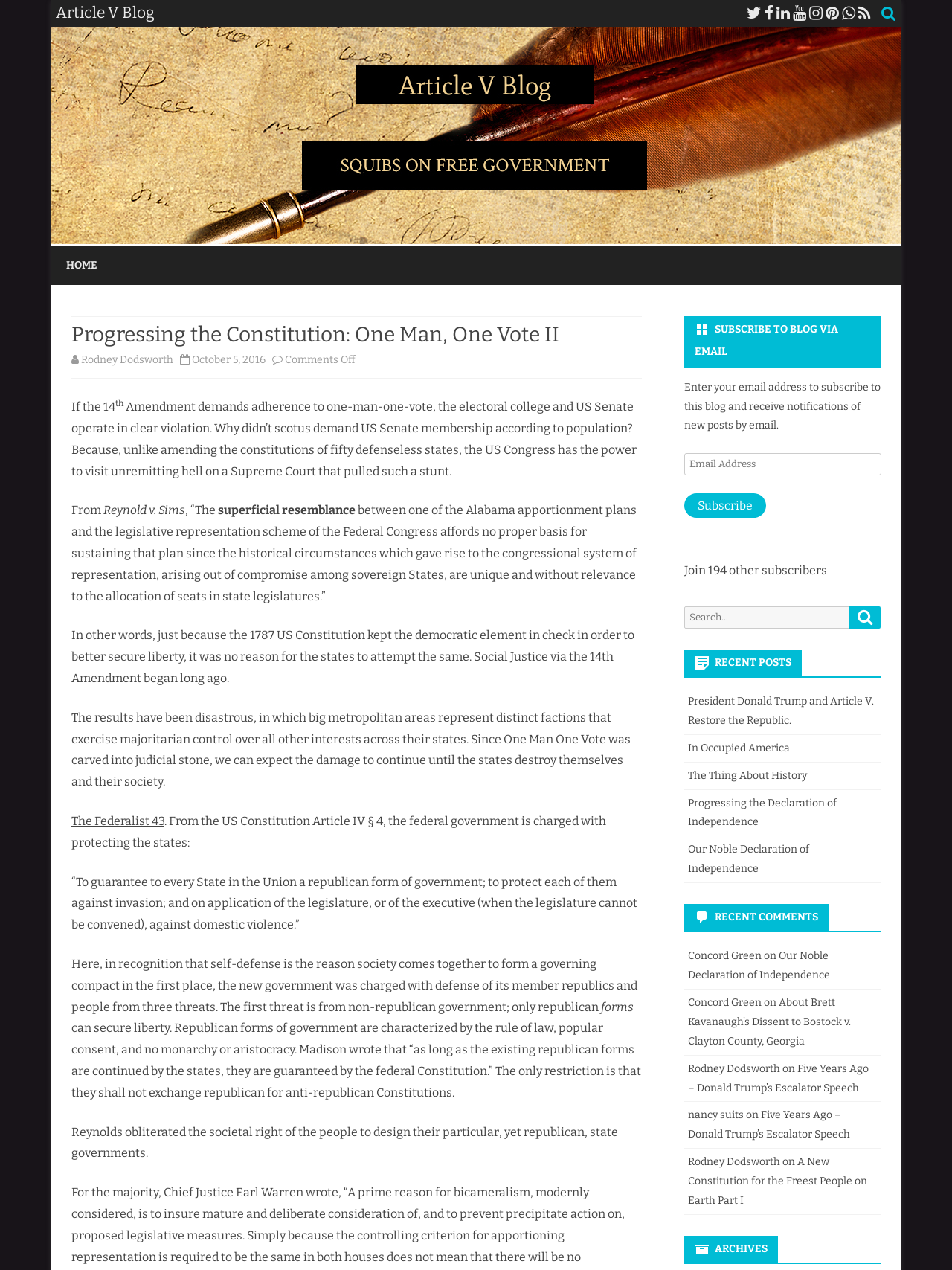Highlight the bounding box coordinates of the element that should be clicked to carry out the following instruction: "Read the recent post 'President Donald Trump and Article V. Restore the Republic.'". The coordinates must be given as four float numbers ranging from 0 to 1, i.e., [left, top, right, bottom].

[0.722, 0.547, 0.918, 0.572]